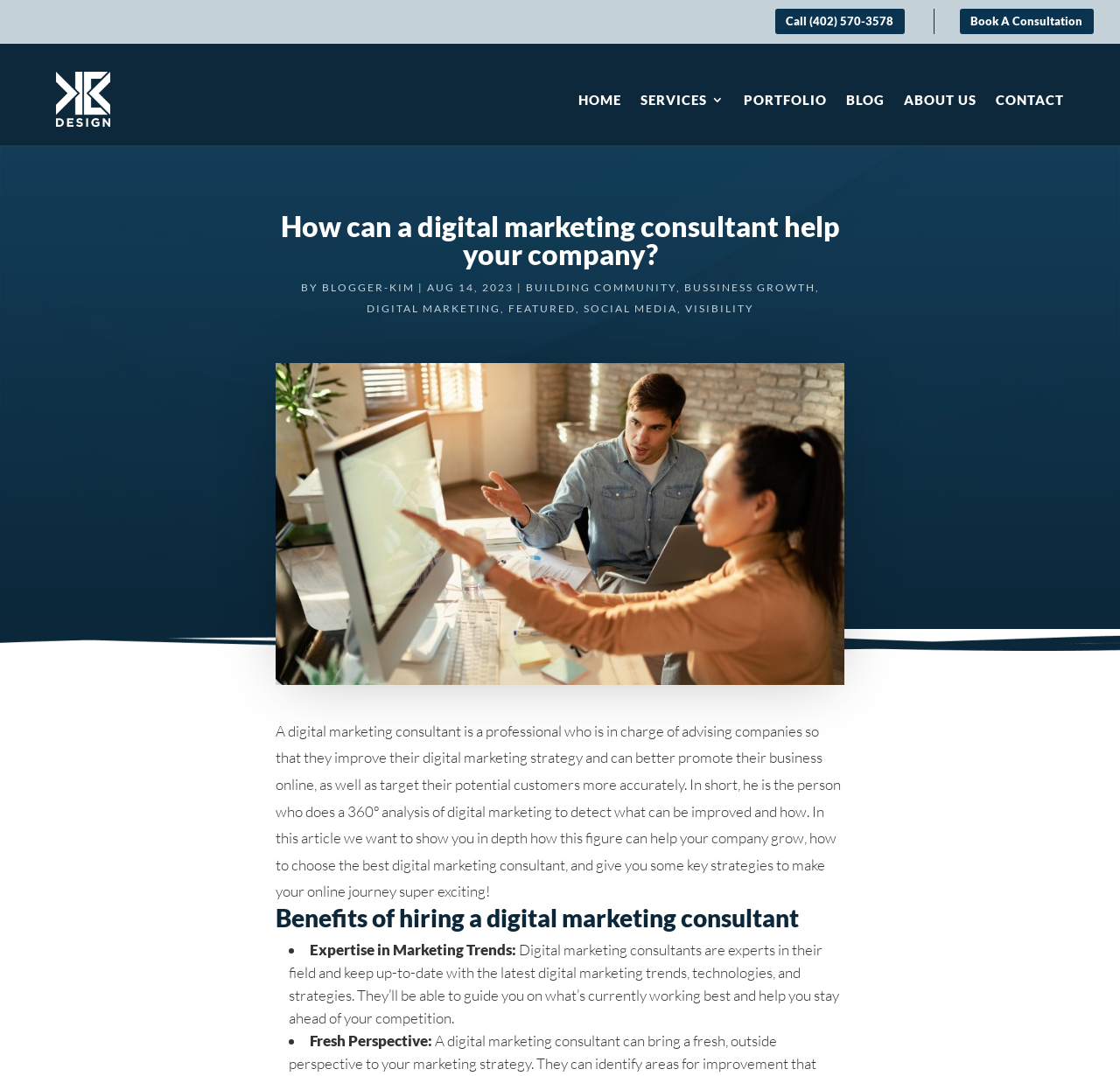What is the topic of the article?
Look at the image and respond with a single word or a short phrase.

Digital marketing consultant